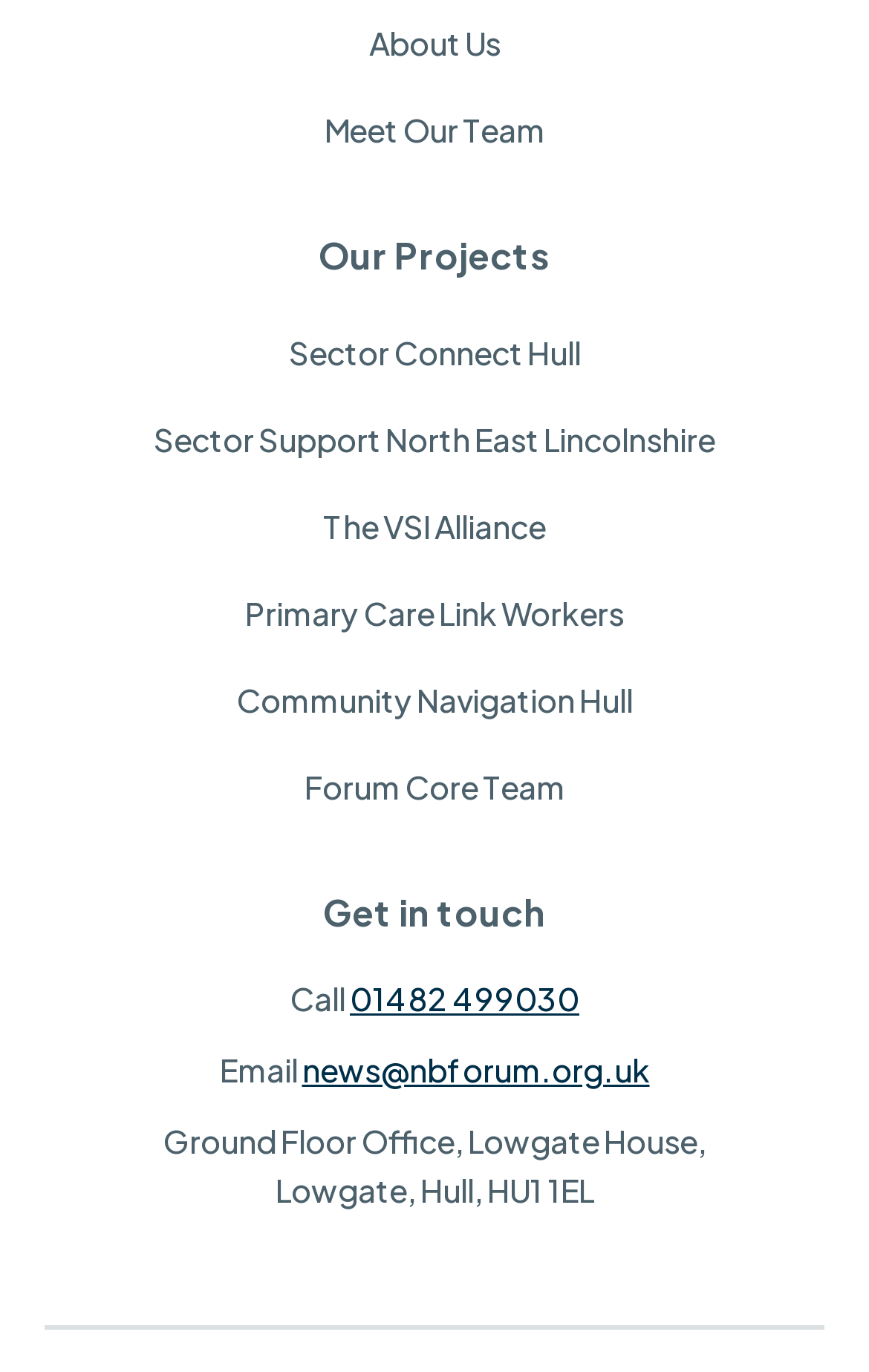Please find the bounding box coordinates of the element that must be clicked to perform the given instruction: "Click About Us". The coordinates should be four float numbers from 0 to 1, i.e., [left, top, right, bottom].

[0.424, 0.005, 0.576, 0.056]